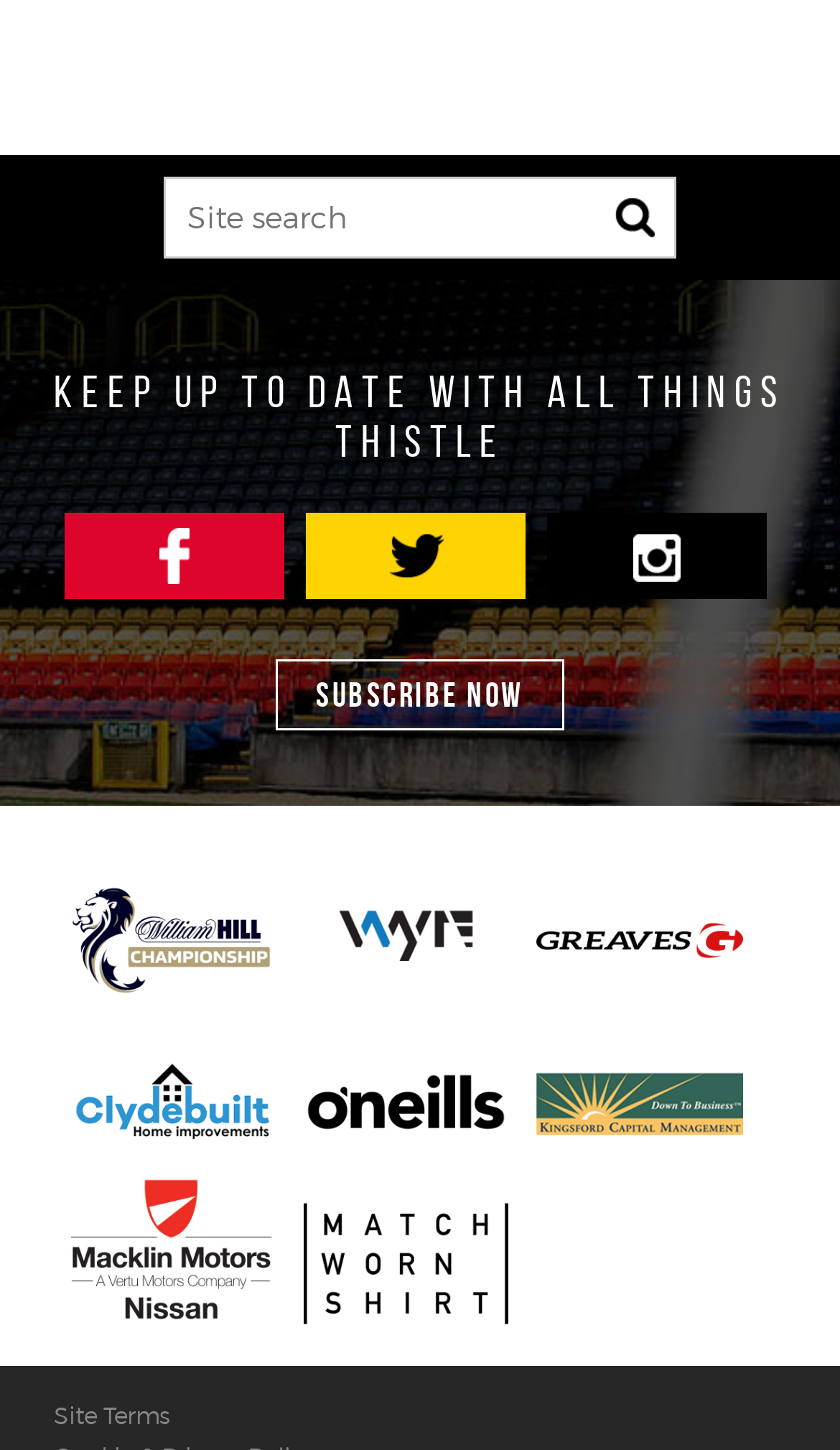Based on the element description "alt="Partick Thistle FC on Twitter"", predict the bounding box coordinates of the UI element.

[0.365, 0.353, 0.626, 0.413]